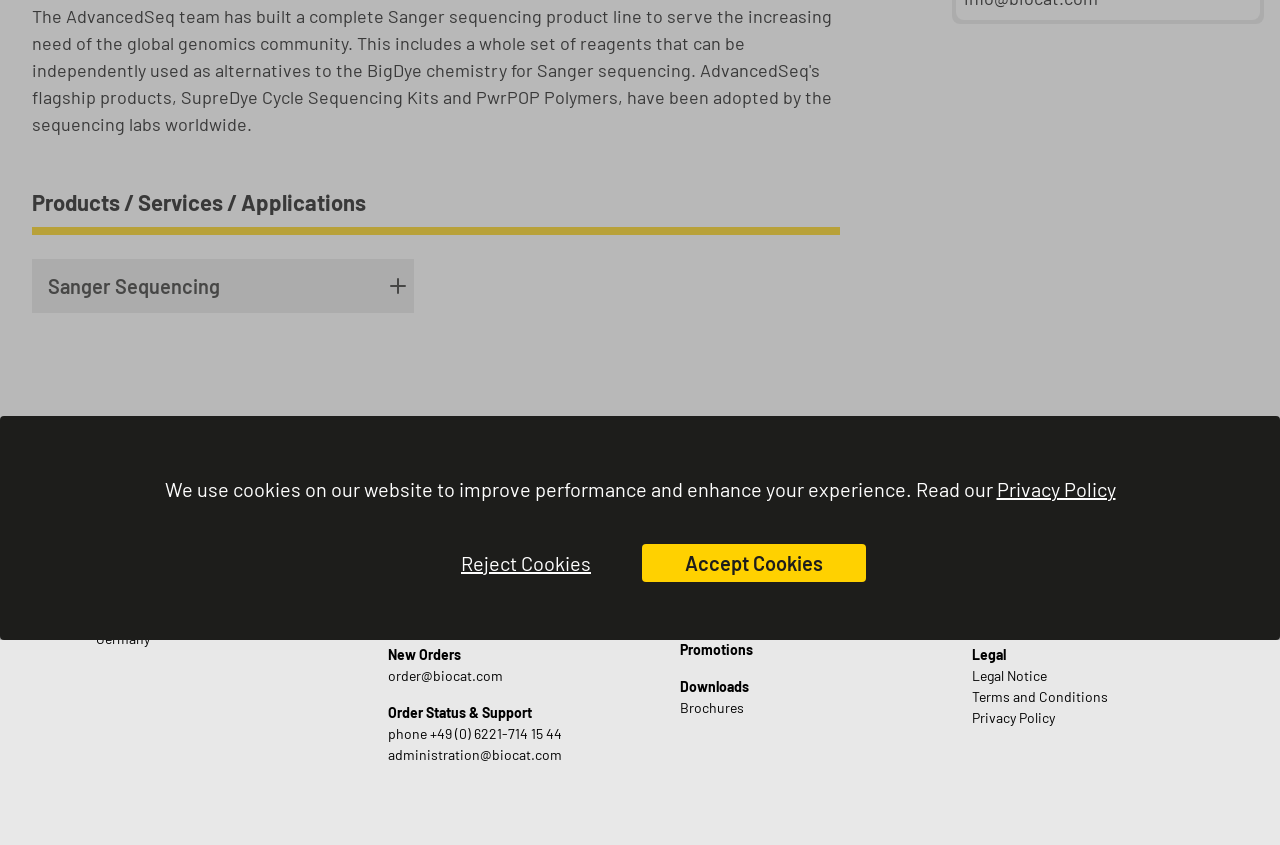Using the provided description: "About Us", find the bounding box coordinates of the corresponding UI element. The output should be four float numbers between 0 and 1, in the format [left, top, right, bottom].

[0.759, 0.672, 0.804, 0.692]